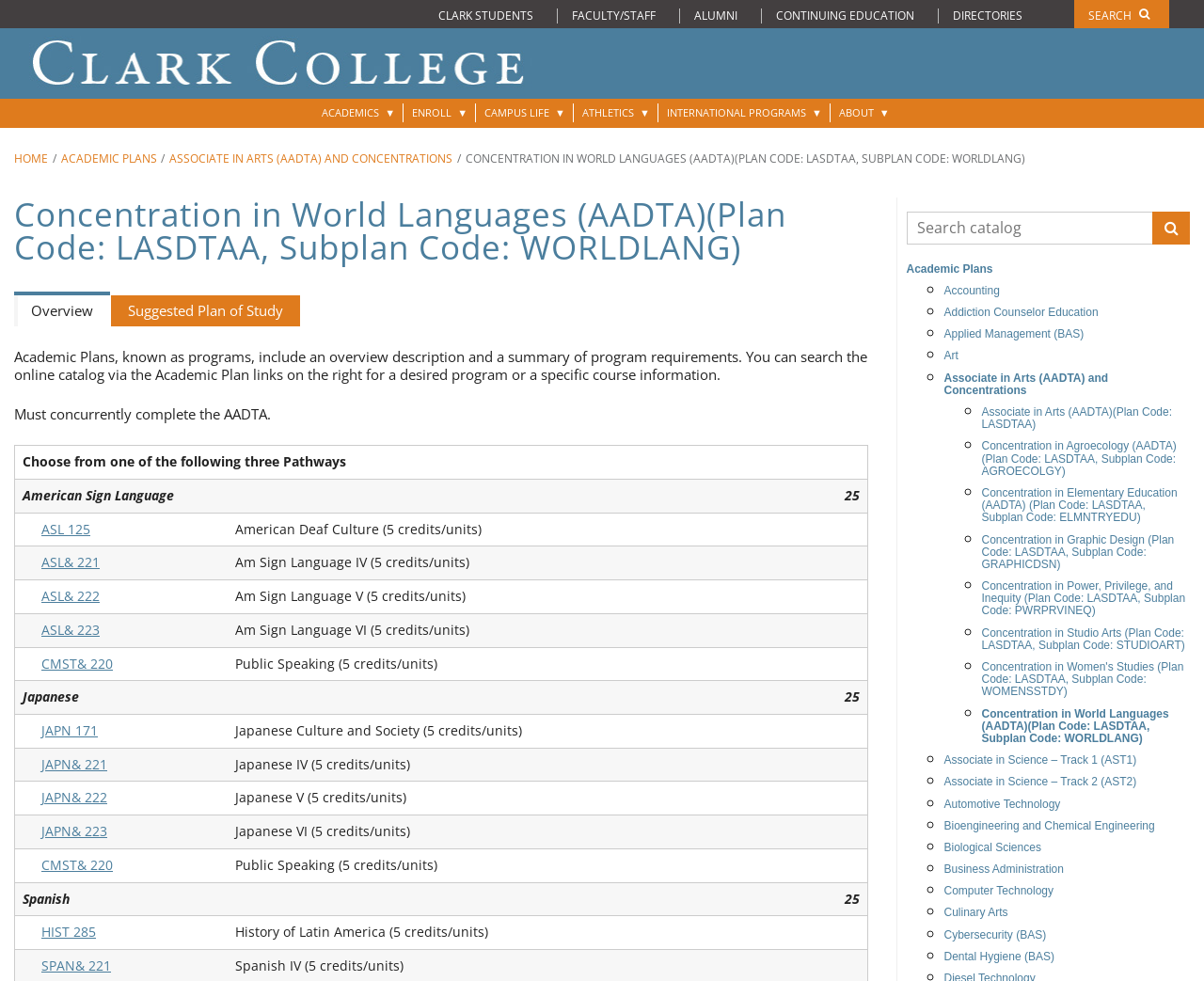Identify the bounding box coordinates of the area that should be clicked in order to complete the given instruction: "Search for a specific catalog". The bounding box coordinates should be four float numbers between 0 and 1, i.e., [left, top, right, bottom].

[0.752, 0.212, 0.796, 0.248]